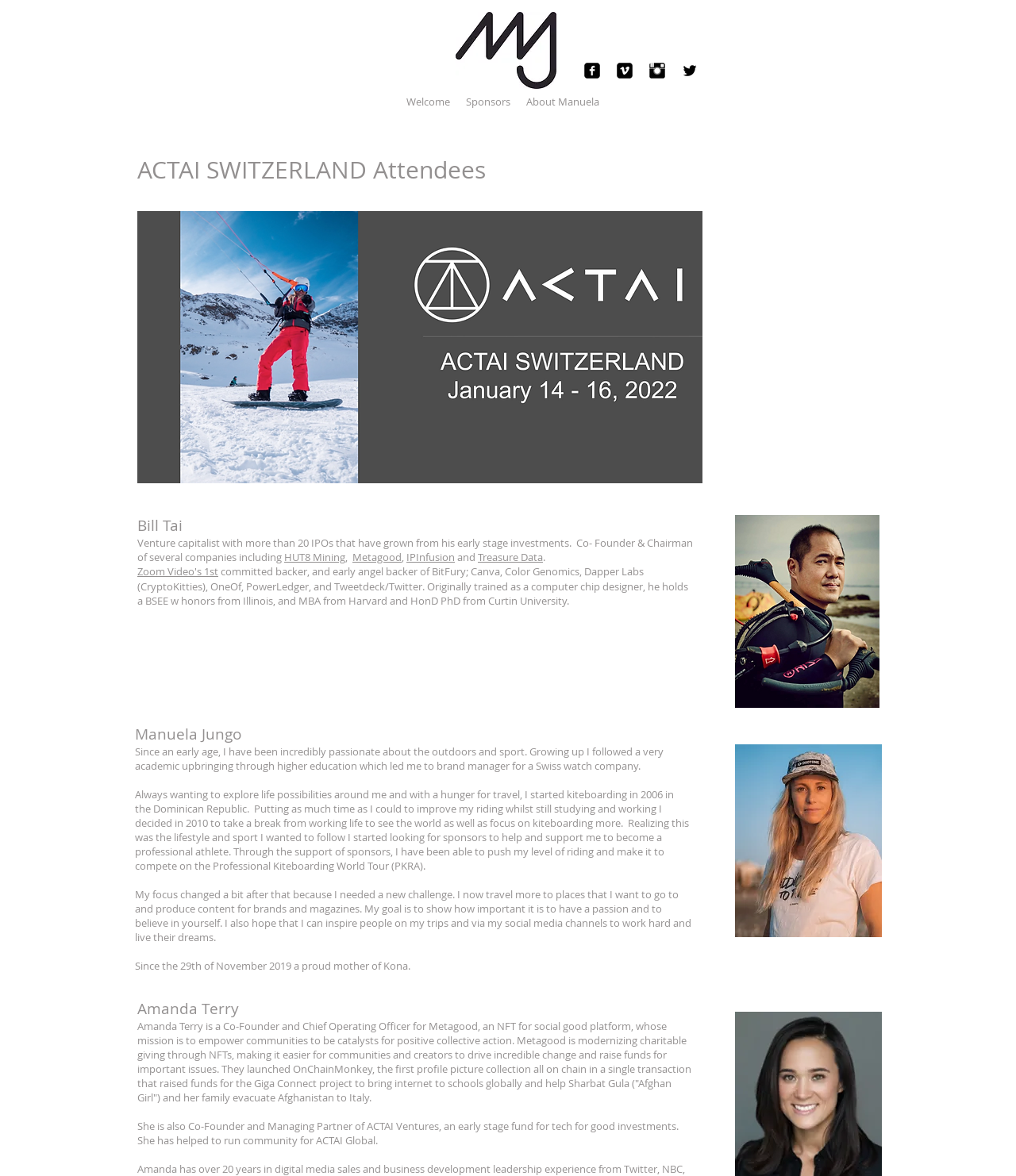Please give a one-word or short phrase response to the following question: 
What is the name of Amanda Terry's company?

Metagood